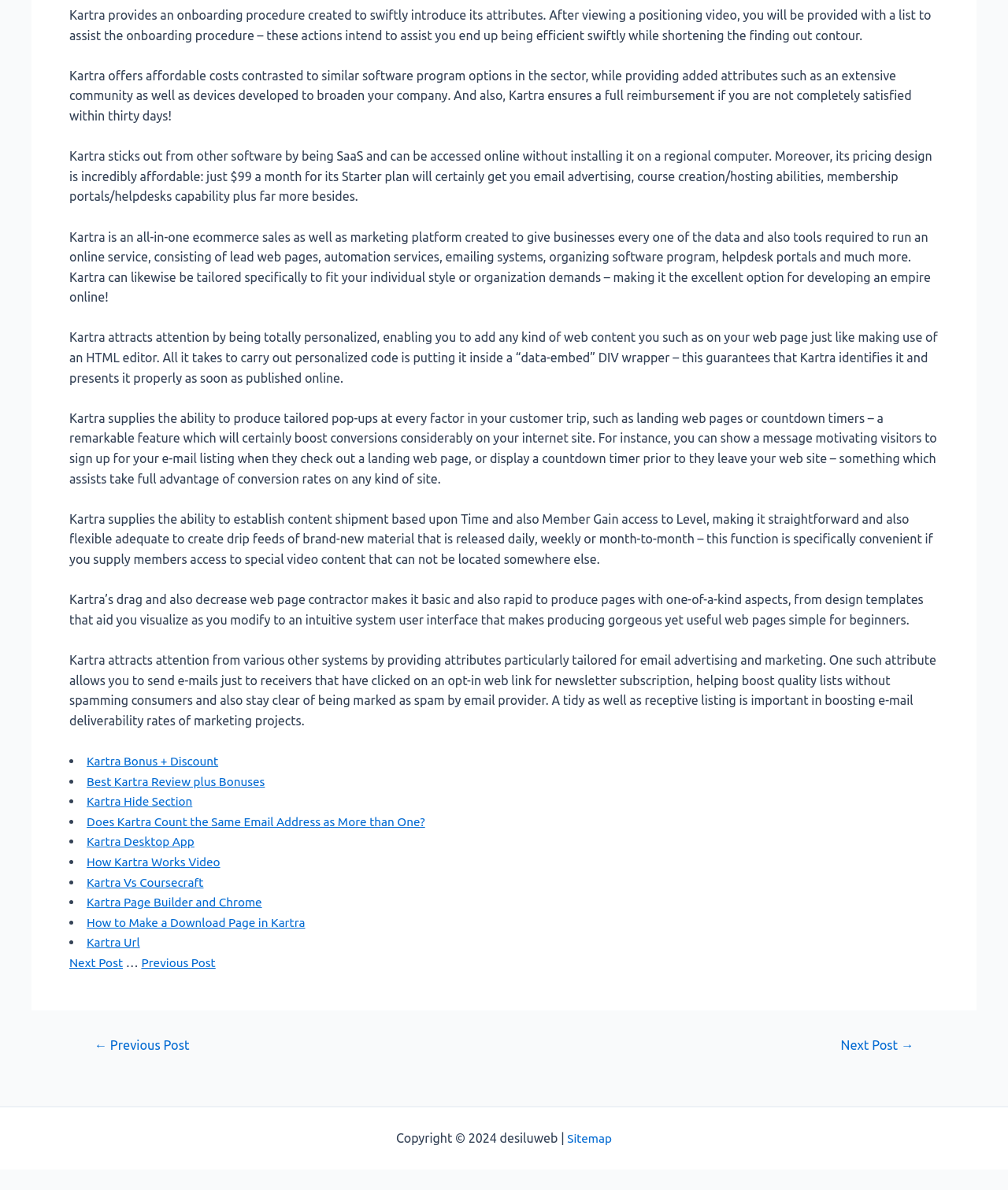What is the pricing of Kartra's Starter plan?
Please provide a comprehensive answer based on the information in the image.

According to the webpage, Kartra's pricing model is incredibly affordable, with its Starter plan costing just $99 a month, which includes features such as email marketing, course creation/hosting abilities, membership portals/helpdesks capability, and more.